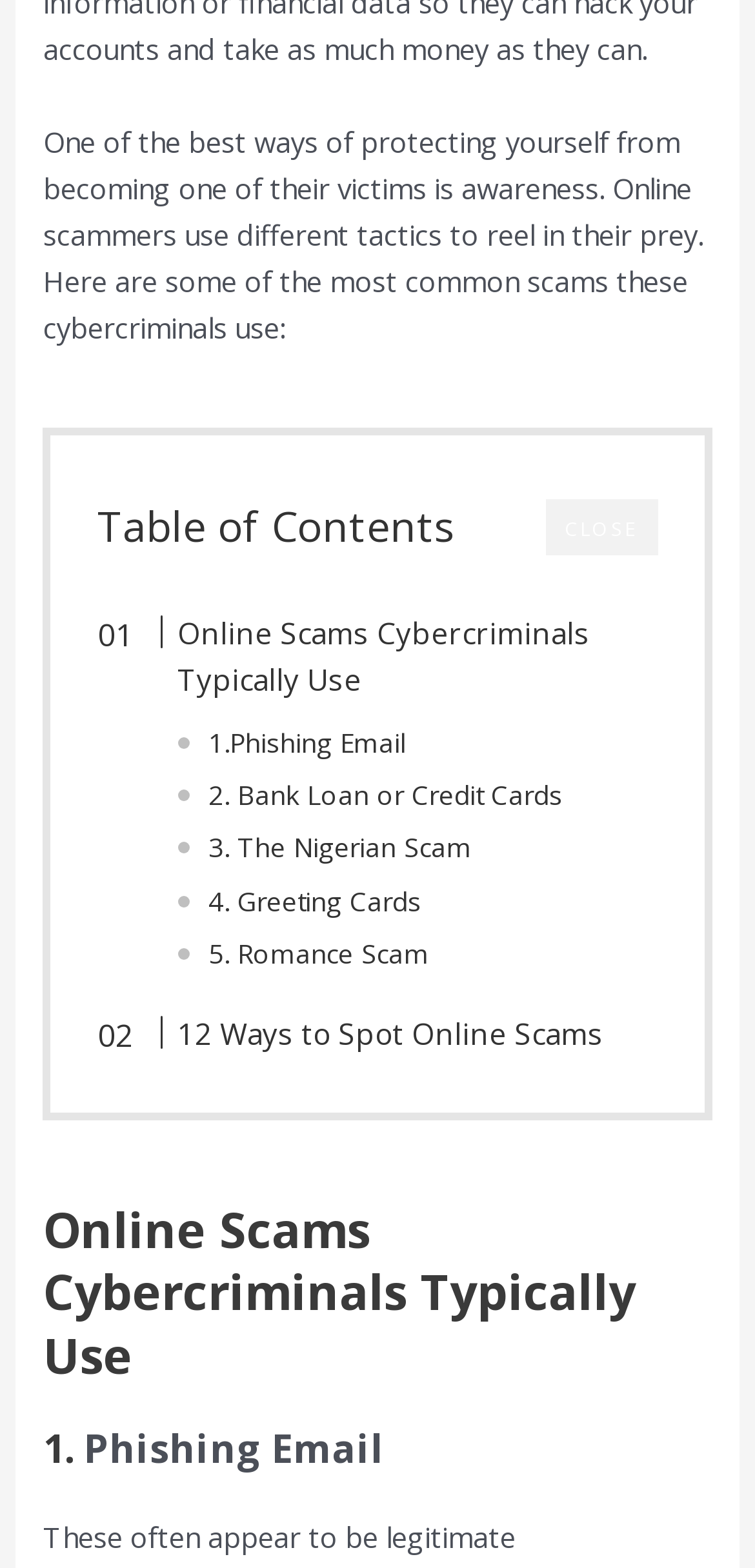Show the bounding box coordinates for the element that needs to be clicked to execute the following instruction: "check 12 ways to spot online scams". Provide the coordinates in the form of four float numbers between 0 and 1, i.e., [left, top, right, bottom].

[0.183, 0.646, 0.799, 0.675]